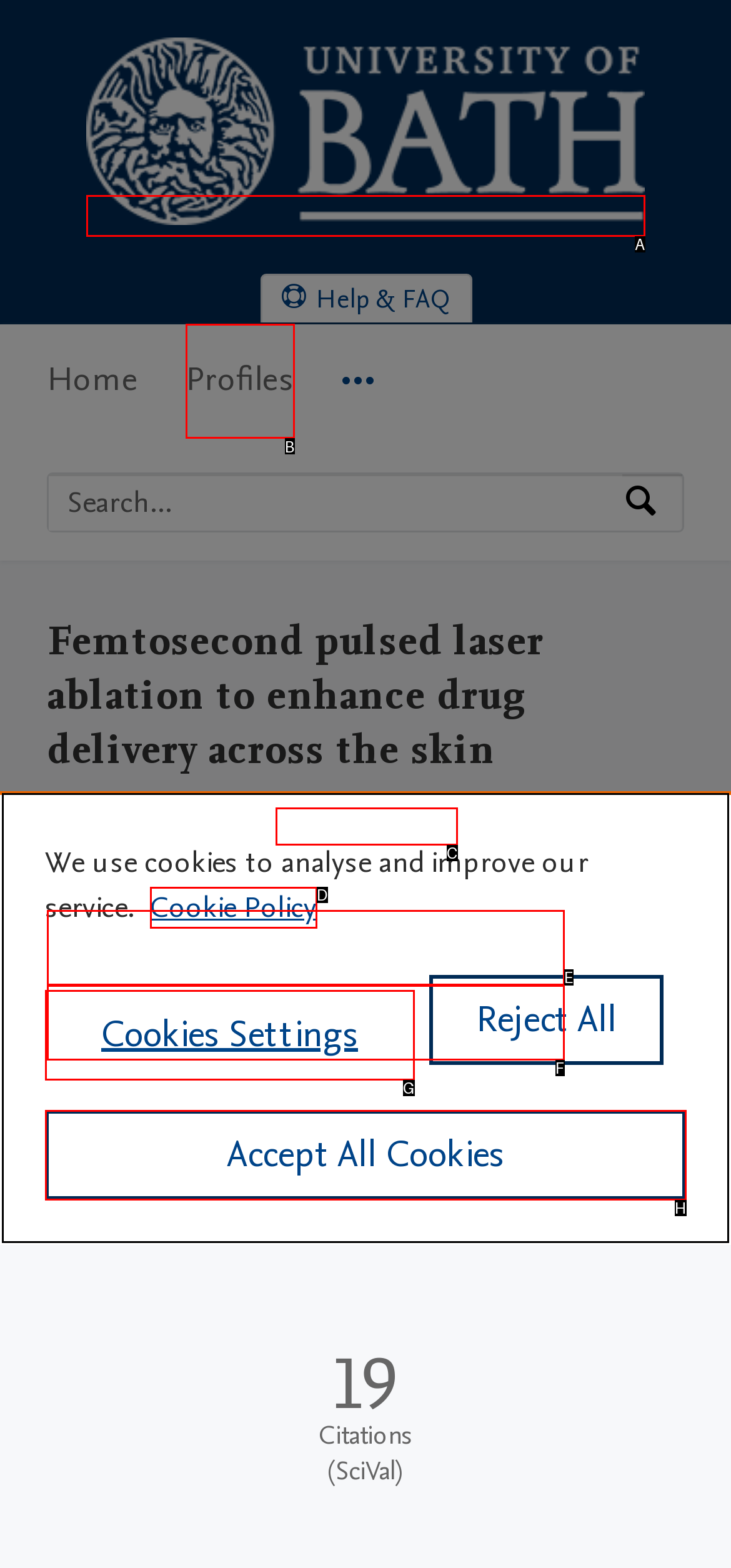Tell me which one HTML element I should click to complete the following instruction: View the profile of James M. Stone
Answer with the option's letter from the given choices directly.

C